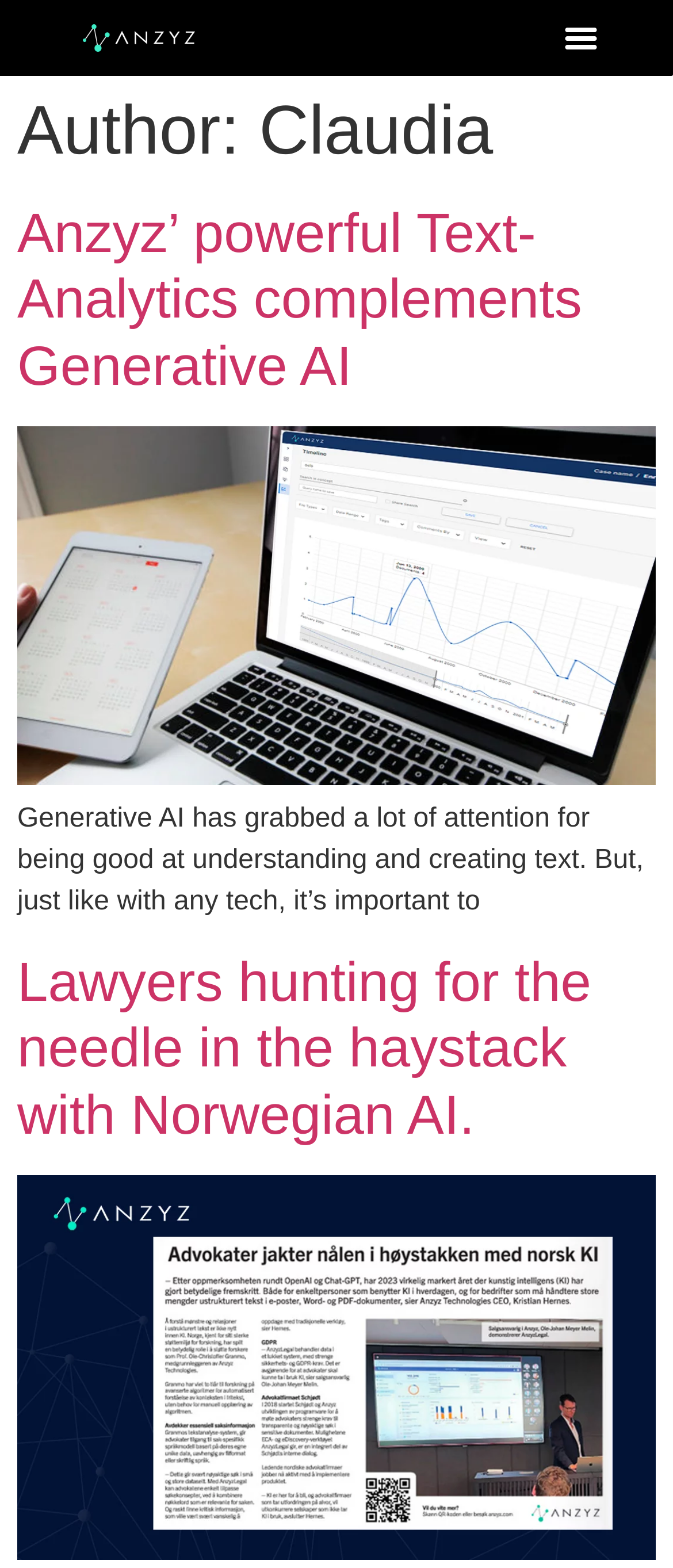What is the topic of the first article?
Refer to the image and give a detailed answer to the query.

The first article has a heading 'Anzyz’ powerful Text-Analytics complements Generative AI' with a bounding box coordinate of [0.026, 0.128, 0.974, 0.254], which indicates that the topic is related to Text-Analytics and Generative AI.